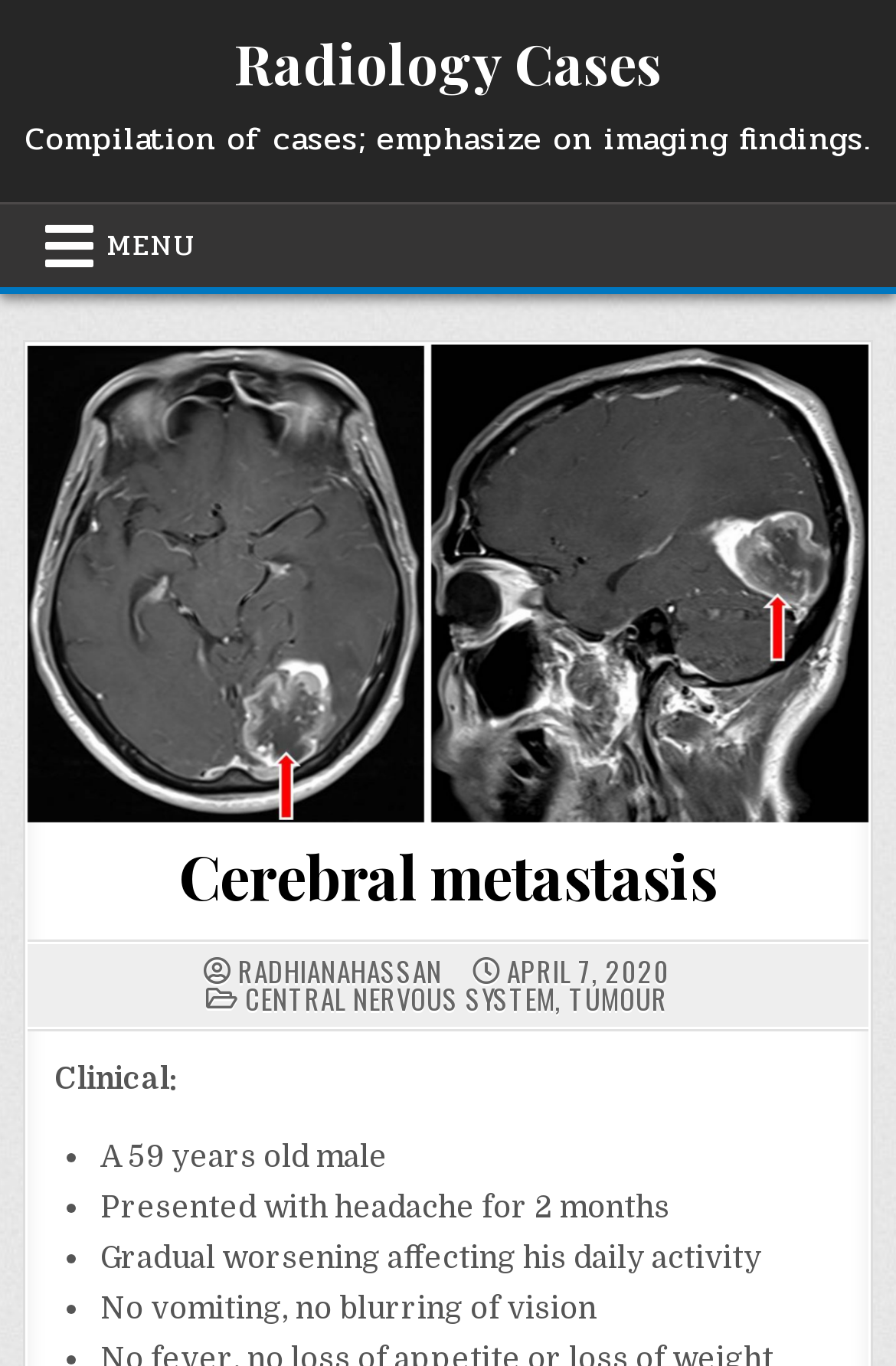What is the patient's main symptom?
Utilize the information in the image to give a detailed answer to the question.

The patient's main symptom can be found in the StaticText 'Presented with headache for 2 months' which is located in the Clinical section.